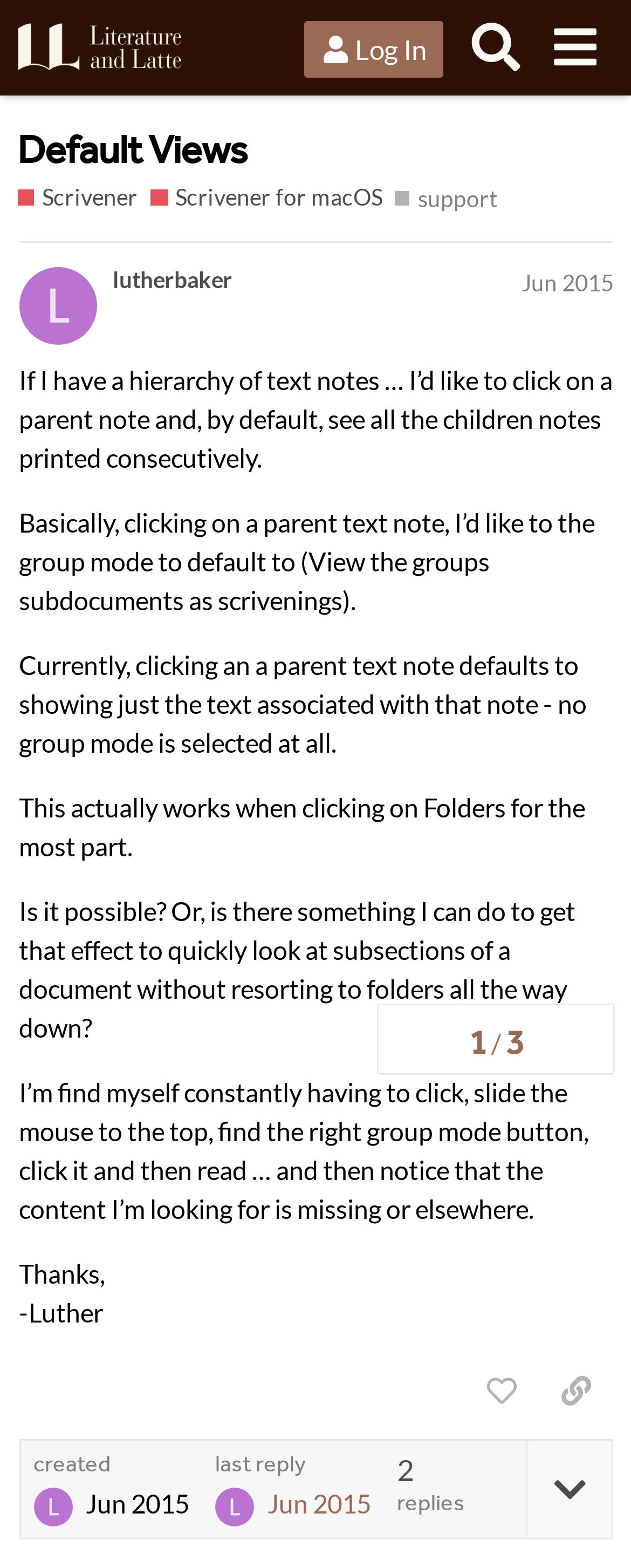How many replies are there to this post?
Based on the image, give a concise answer in the form of a single word or short phrase.

replies